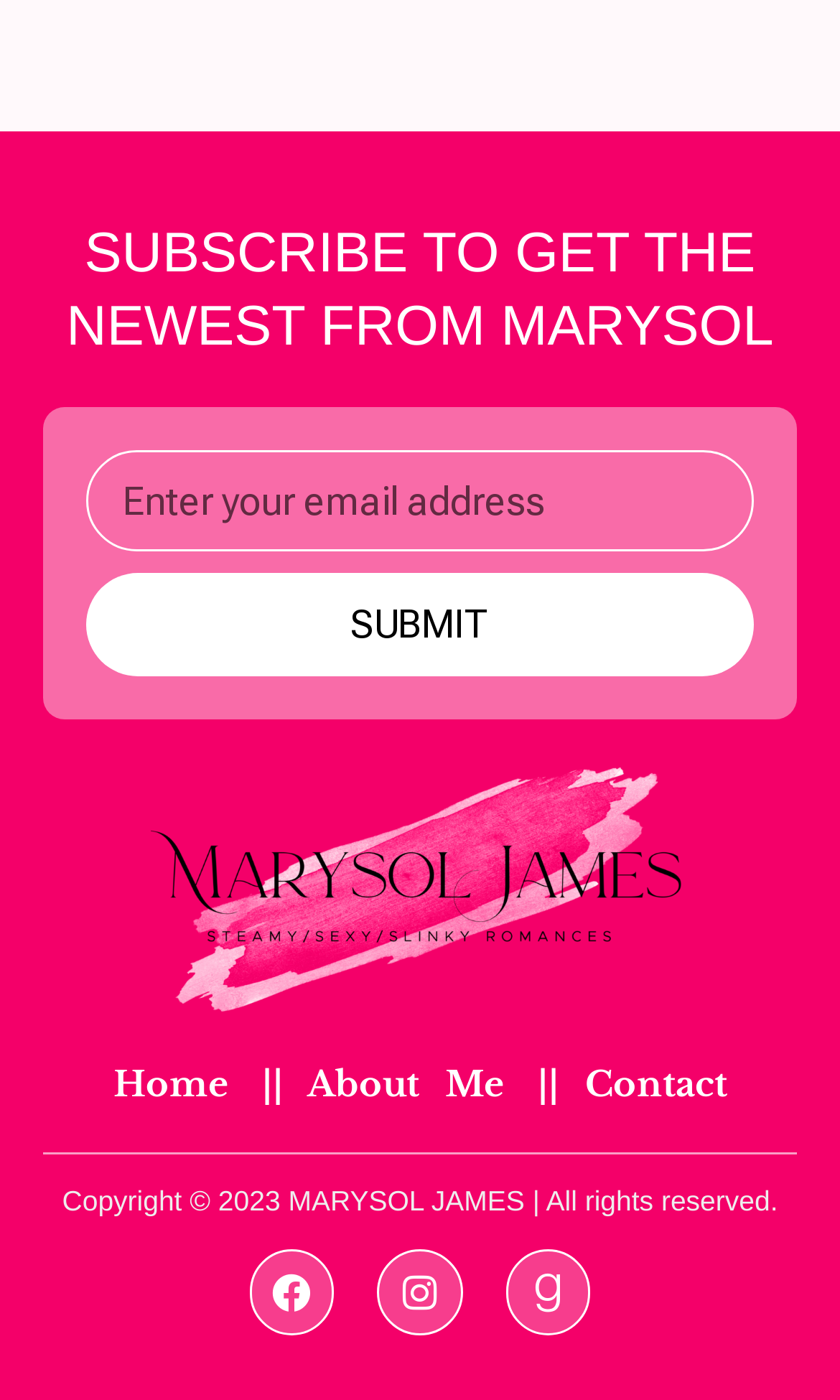Using the provided element description, identify the bounding box coordinates as (top-left x, top-left y, bottom-right x, bottom-right y). Ensure all values are between 0 and 1. Description: || Contact

[0.64, 0.755, 0.865, 0.792]